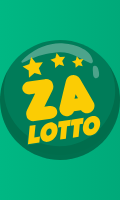Answer in one word or a short phrase: 
How many golden stars are above the text?

Three